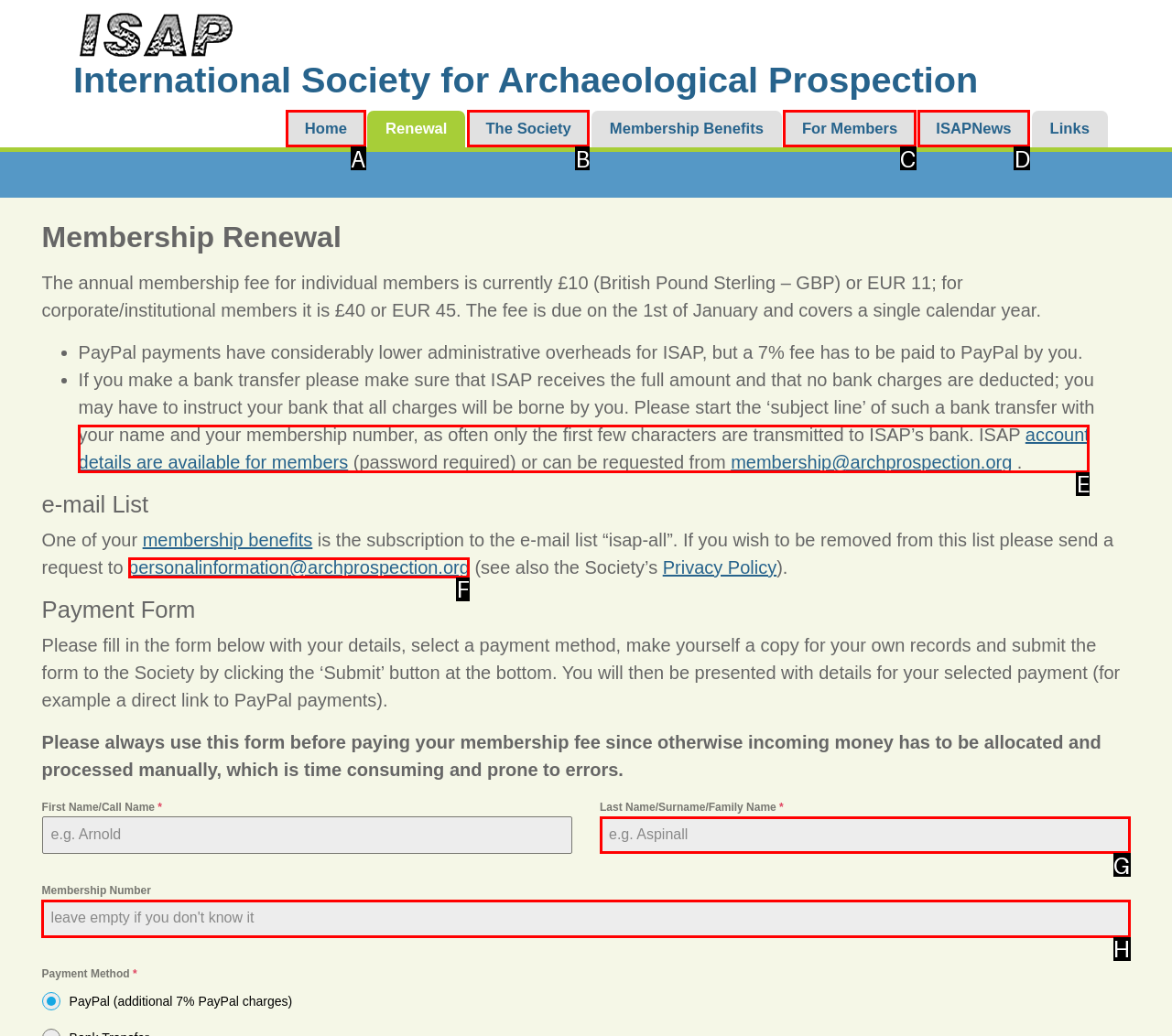Refer to the element description: ISAPNews and identify the matching HTML element. State your answer with the appropriate letter.

D